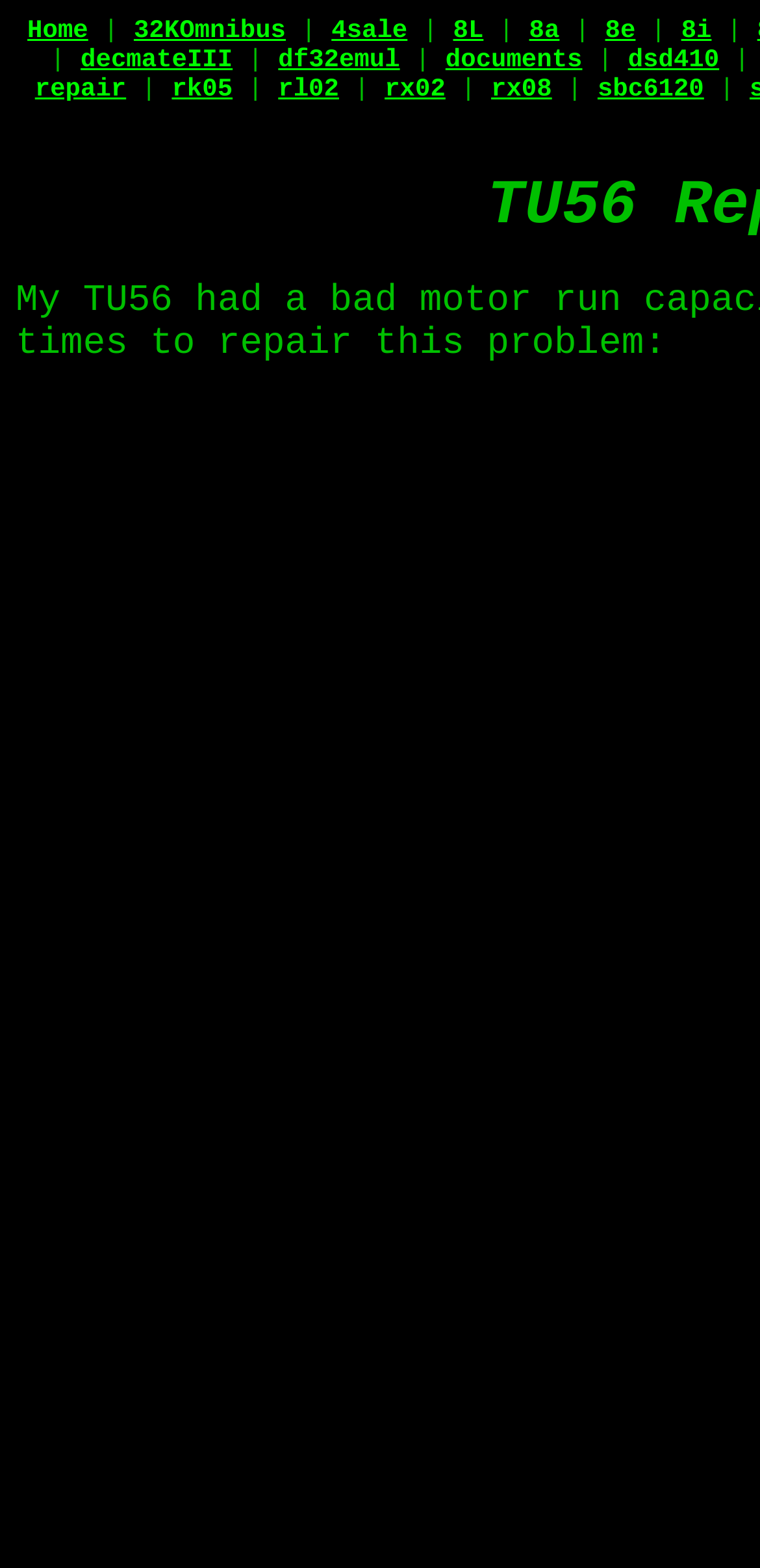Offer a detailed account of what is visible on the webpage.

The webpage is about TU56 Repair Misadventures. At the top, there is a row of links, including "Home", "32KOmnibus", "4sale", and others, separated by vertical lines. Below this row, there is another row of links, including "decmateIII", "df32emul", "documents", and others, also separated by vertical lines. 

On the left side, there is a column of links, including "repair", "rk05", "rl02", and others, with vertical lines in between. The links are densely packed, with some of them being closer to the top and others closer to the bottom.